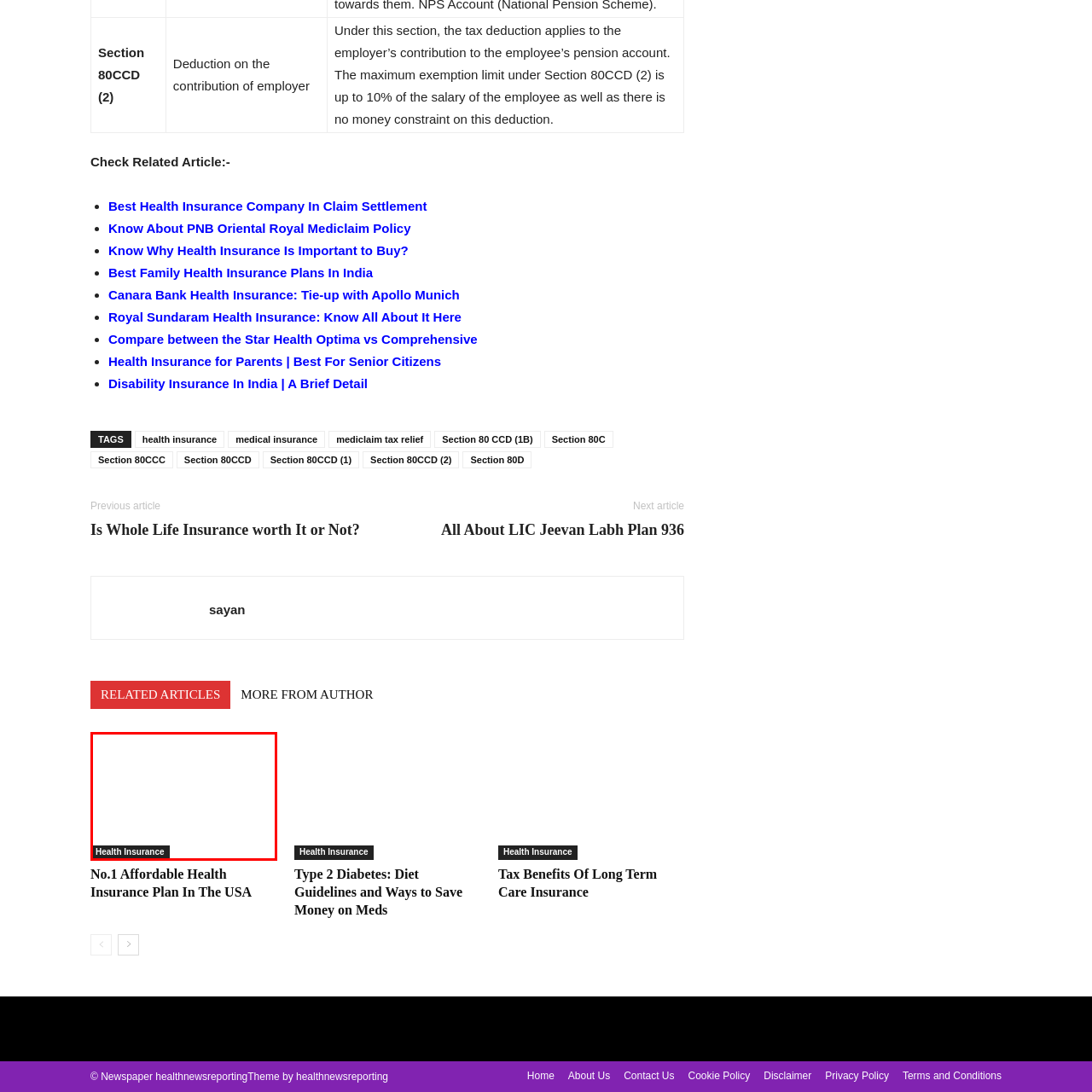Look closely at the section within the red border and give a one-word or brief phrase response to this question: 
What is the purpose of health insurance?

Managing healthcare costs